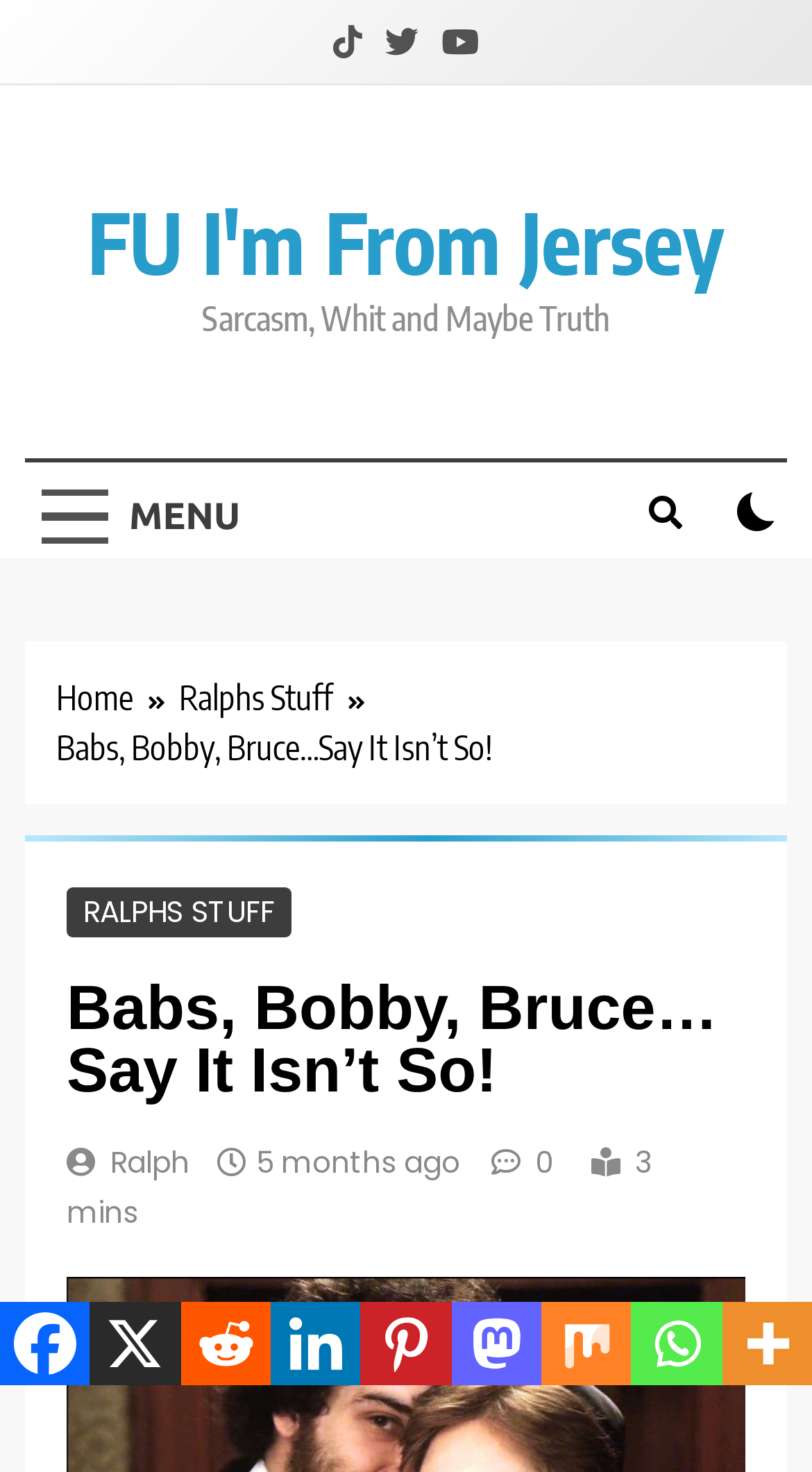Analyze and describe the webpage in a detailed narrative.

This webpage appears to be a blog post or article titled "Babs, Bobby, Bruce…Say It Isn’t So!" from a website called "FU I'm from Jersey". The top section of the page features a series of social media links, including Facebook, Reddit, and LinkedIn, aligned horizontally near the top right corner of the page.

Below the social media links, there is a navigation menu or breadcrumbs section labeled "Breadcrumbs" that contains links to "Home" and "Ralphs Stuff". The main content of the page is divided into sections, with a heading that repeats the title of the page. 

The main content section contains a series of links, including "RALPHS STUFF", "Ralph", and a timestamp indicating that the post was made "5 months ago". There is also a static text element displaying the number "0" and another element showing the reading time as "3 mins".

On the top left side of the page, there is a button labeled "MENU" and a checkbox. The page also features several icons, including a hamburger menu icon, a search icon, and a share icon.

The title of the page, "Babs, Bobby, Bruce…Say It Isn’t So!", is likely a reference to the celebrities mentioned in the meta description, including Robert De Niro, Barbara Streisand, and Cher, who are supposedly threatening to leave the US if Donald Trump is re-elected. However, the content of the page itself does not appear to directly discuss this topic.